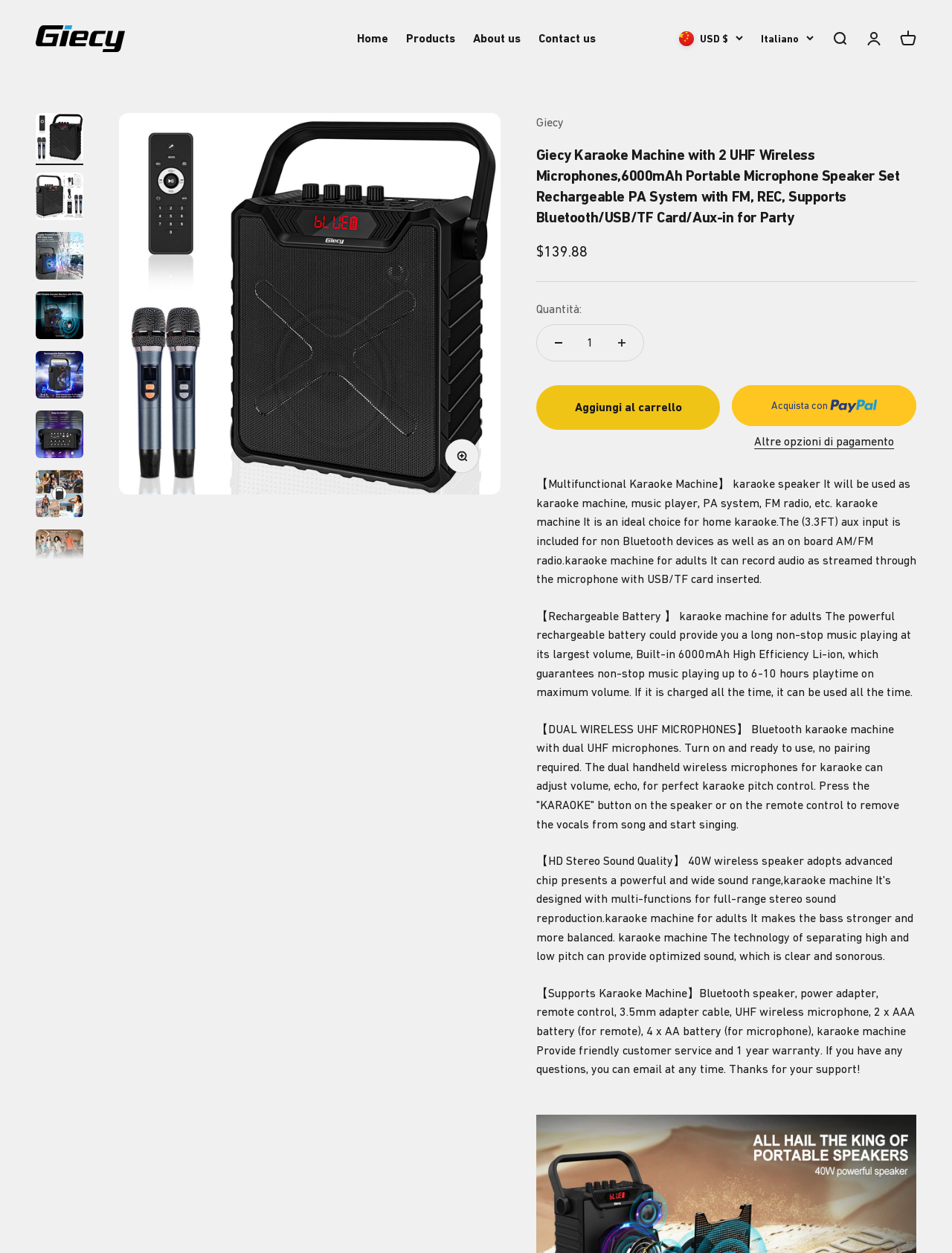Indicate the bounding box coordinates of the clickable region to achieve the following instruction: "Select the 'Italiano' language option."

[0.799, 0.024, 0.855, 0.038]